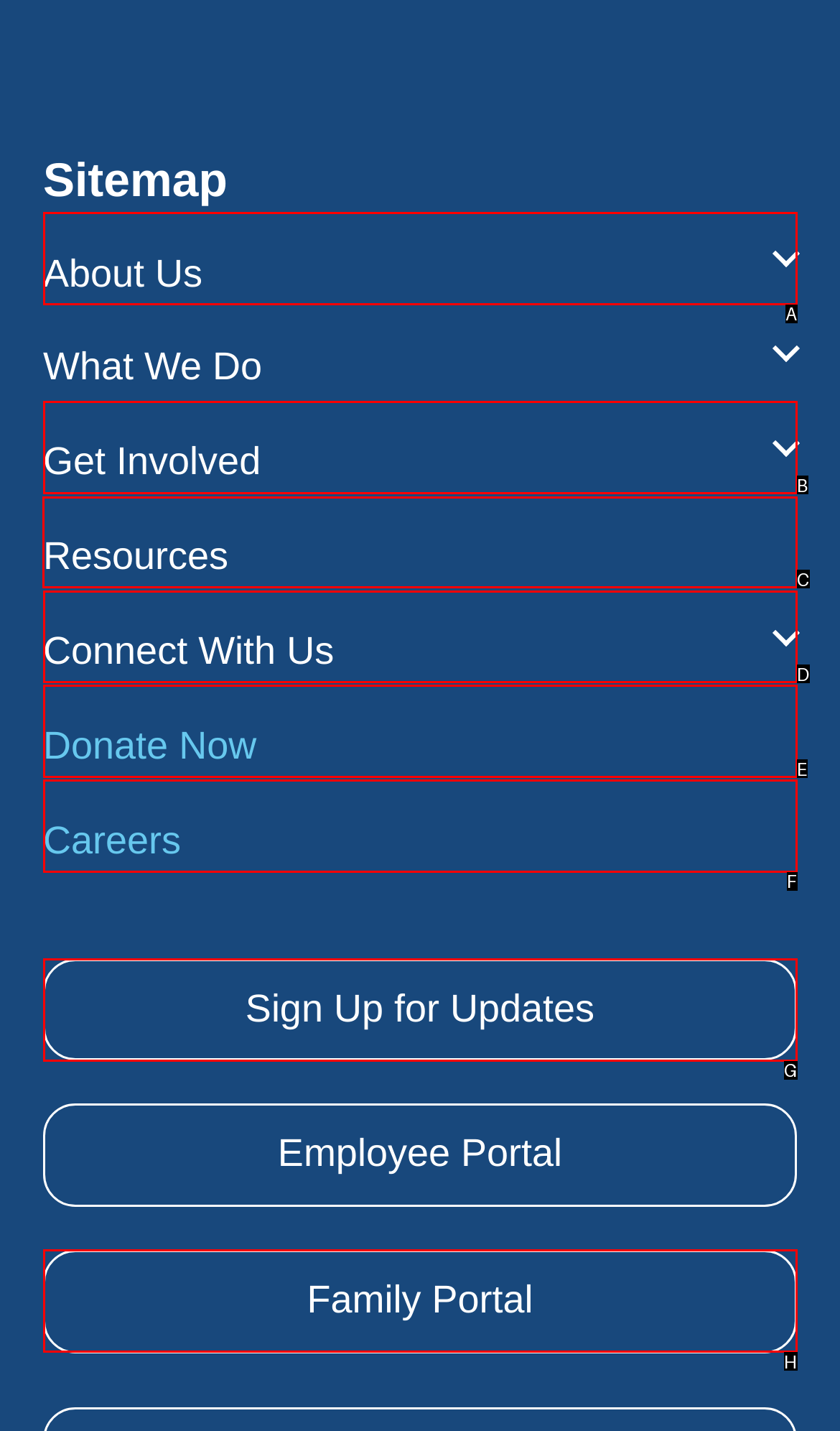Decide which letter you need to select to fulfill the task: visit resources page
Answer with the letter that matches the correct option directly.

C